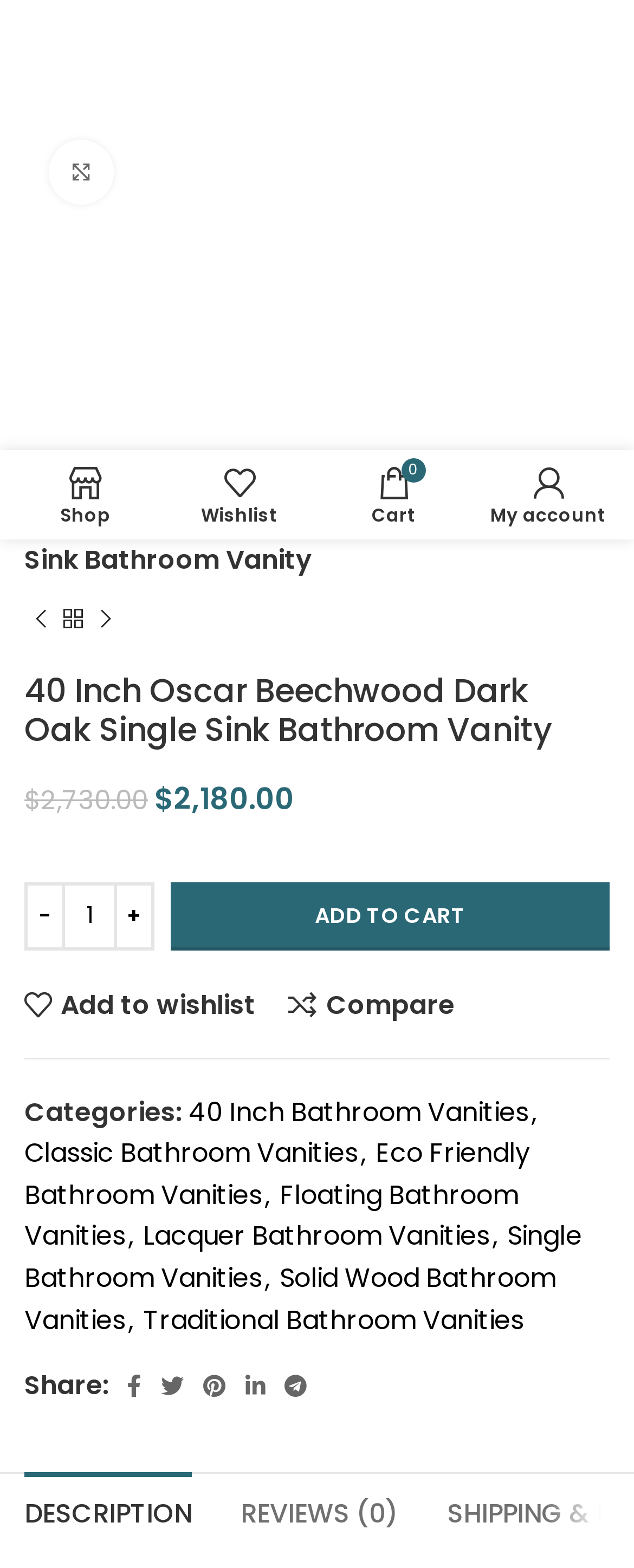Please determine the bounding box coordinates for the UI element described as: "Home".

None